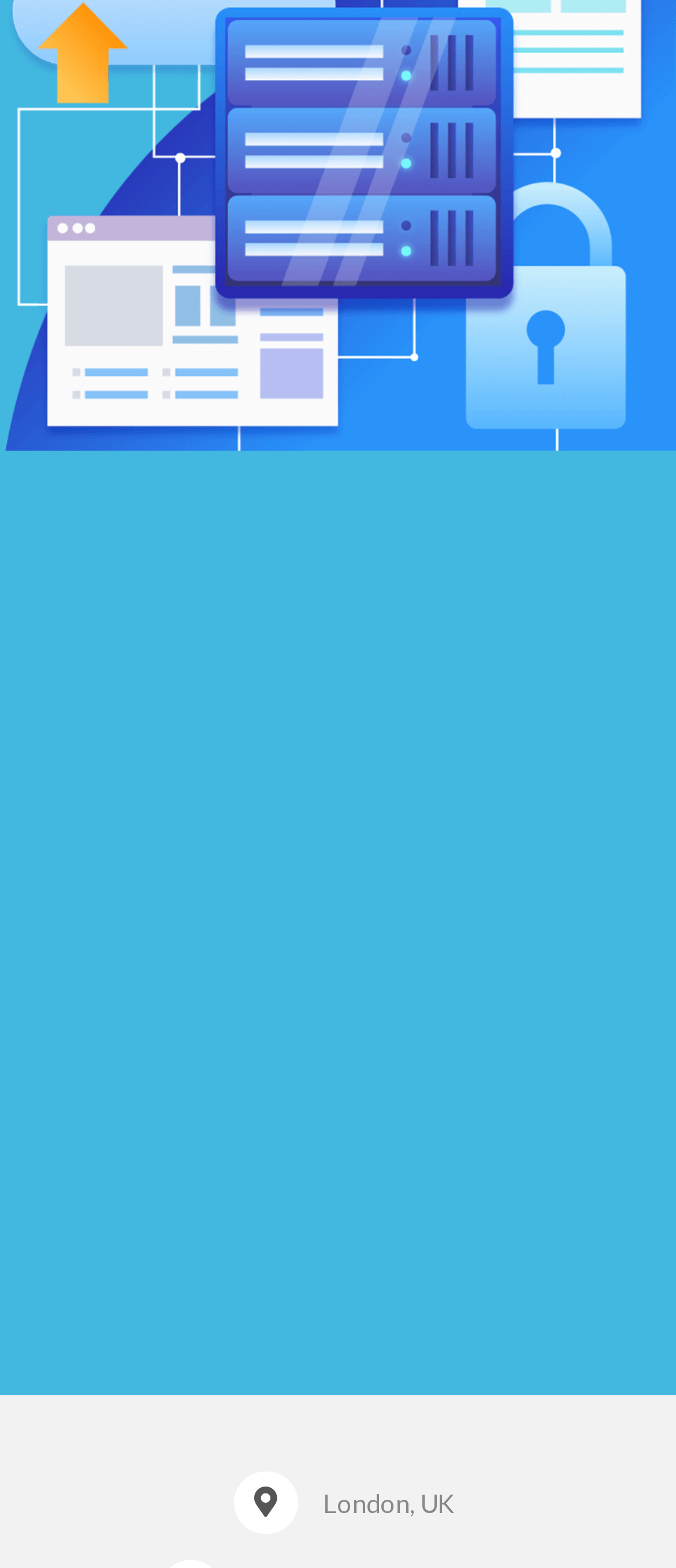From the webpage screenshot, predict the bounding box of the UI element that matches this description: "Give feedback".

[0.056, 0.799, 0.944, 0.847]